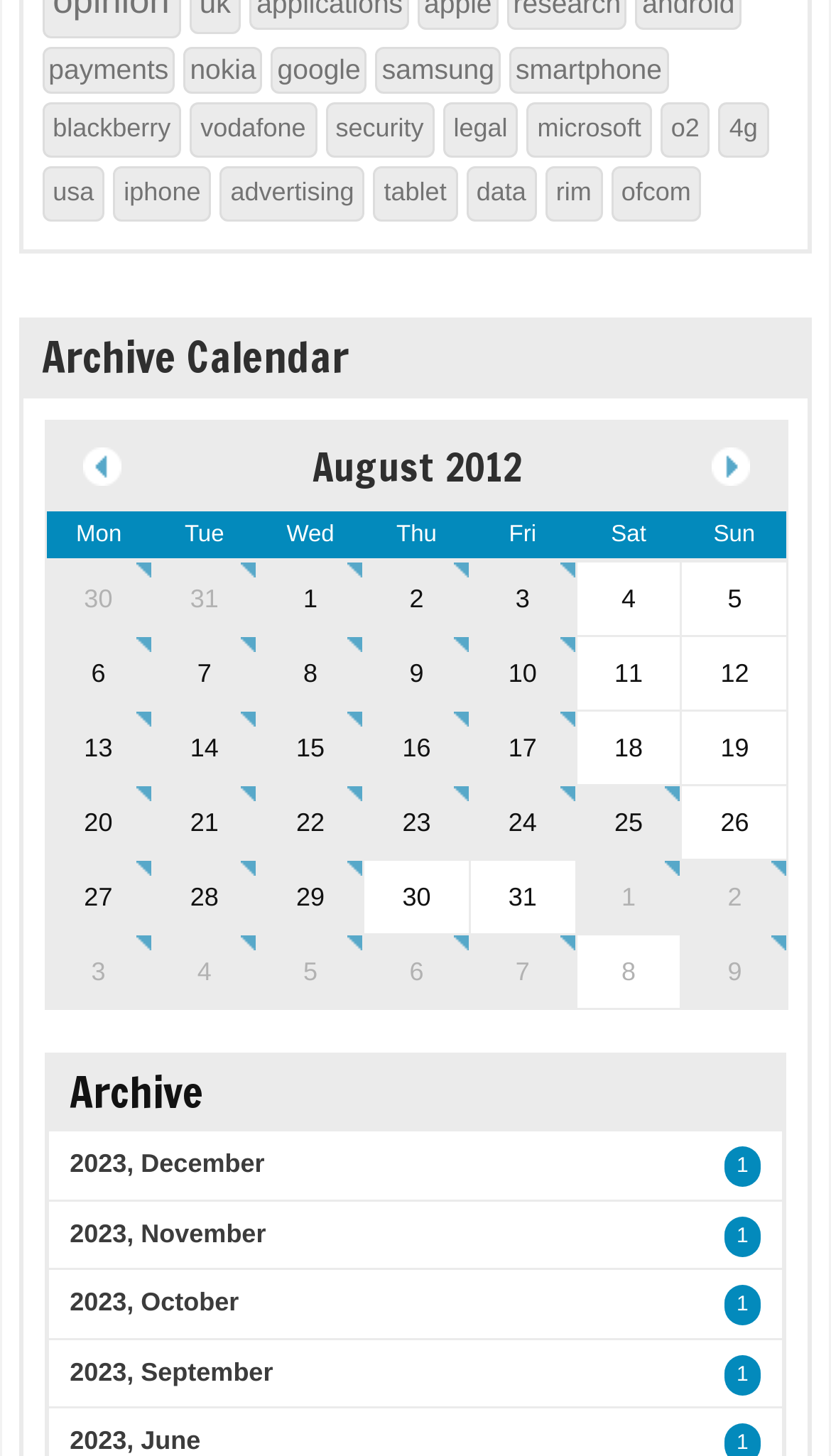How many rows are there in the table?
Refer to the image and answer the question using a single word or phrase.

5